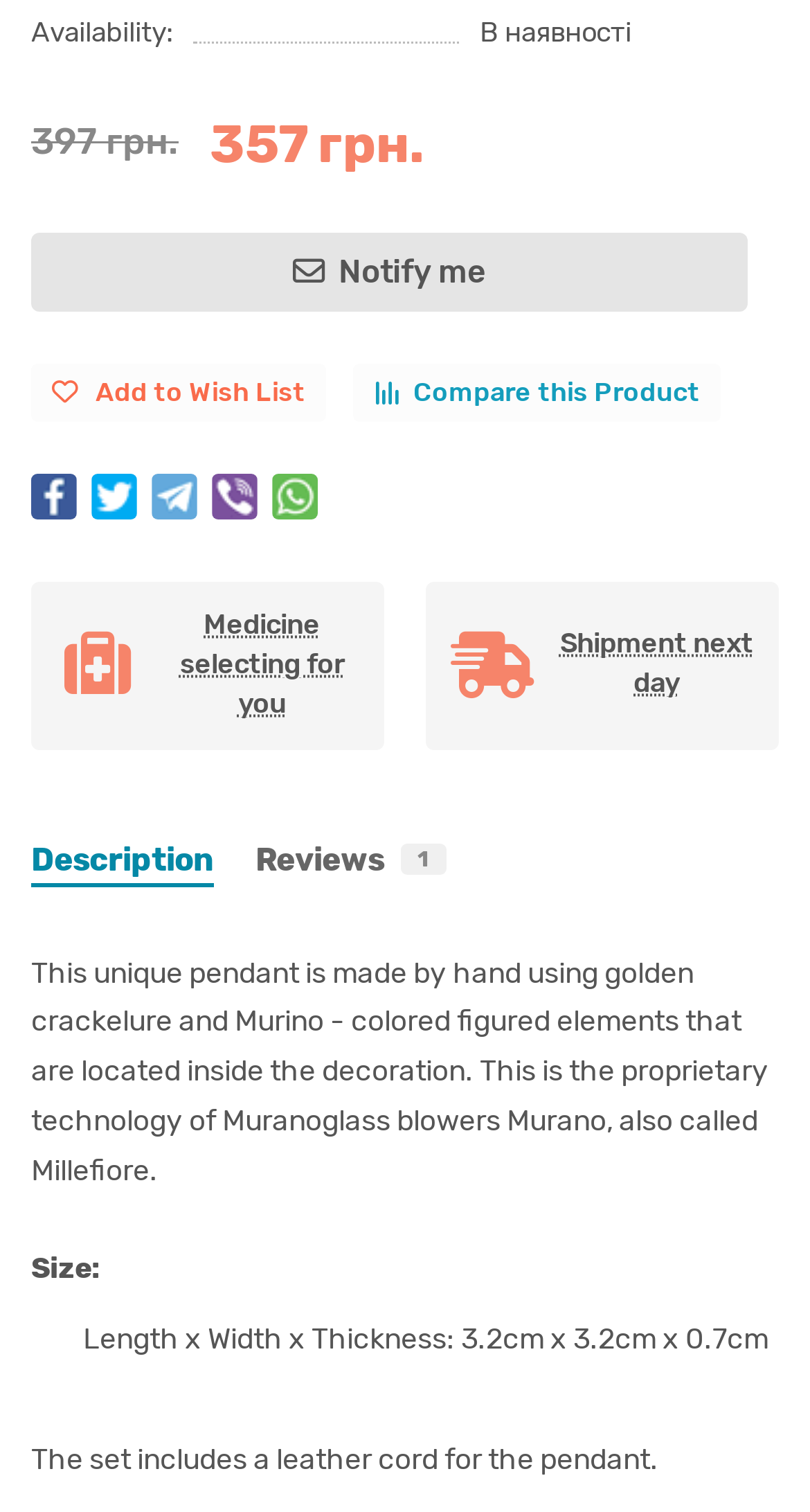What is the current price of the product?
Please provide a single word or phrase as your answer based on the screenshot.

397 грн.